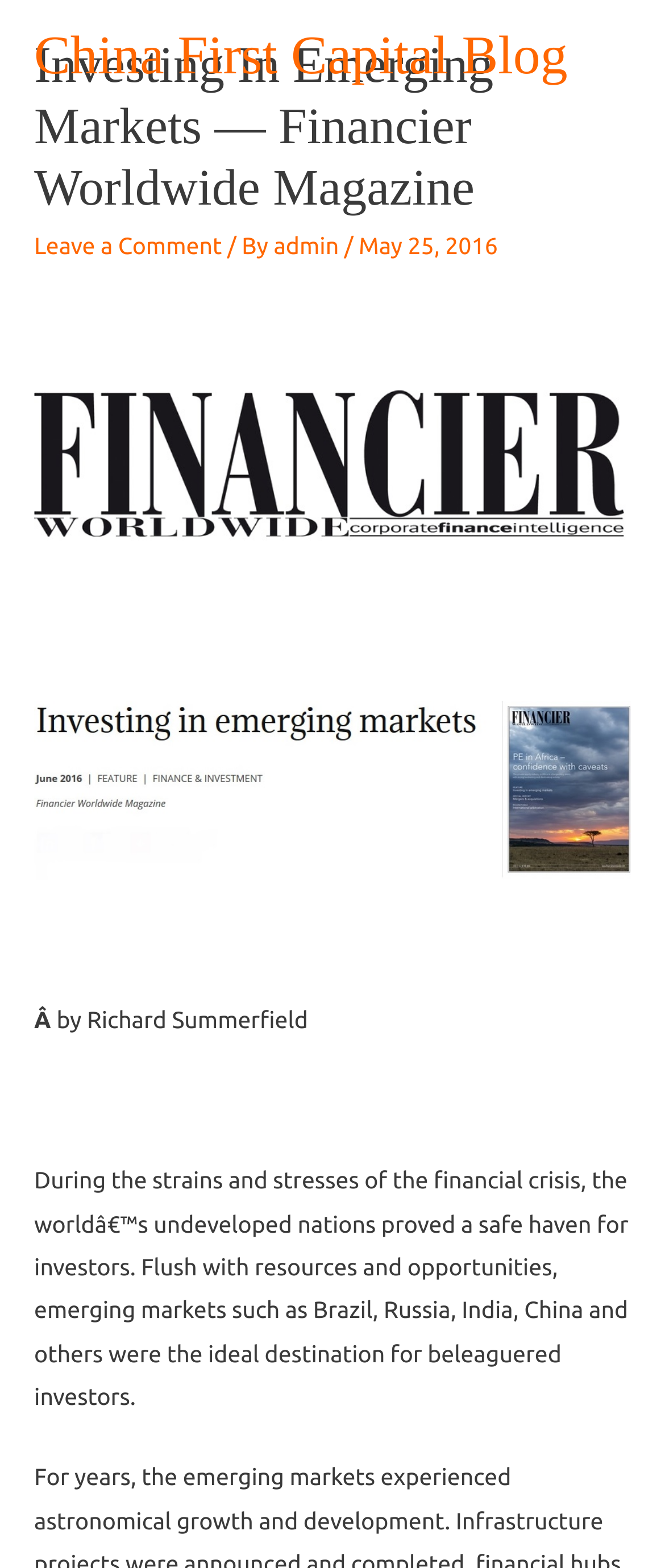What is the topic of the article?
Based on the content of the image, thoroughly explain and answer the question.

I found the topic by looking at the header section where it says 'Investing In Emerging Markets — Financier Worldwide Magazine' and also by reading the article content which talks about emerging markets.